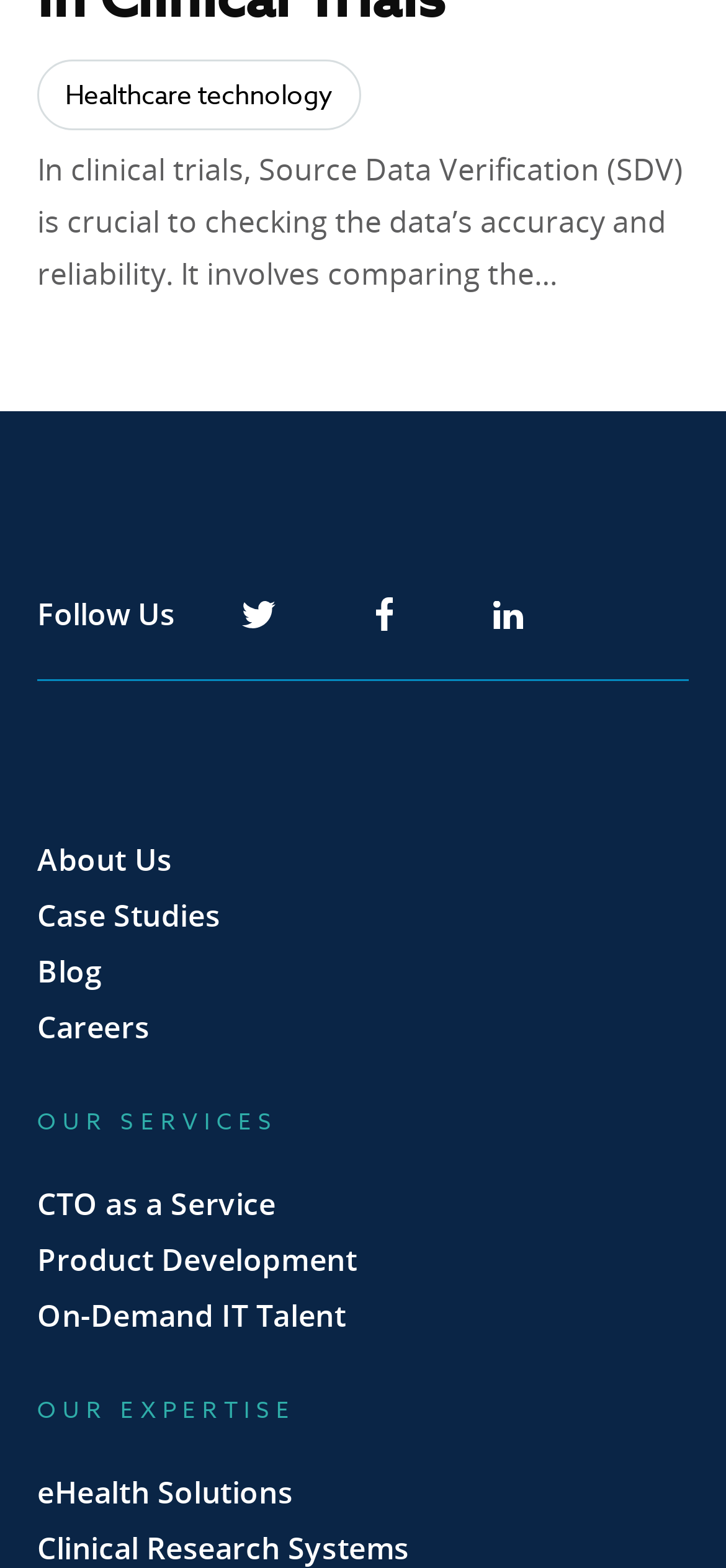Determine the bounding box coordinates of the region I should click to achieve the following instruction: "Read the blog". Ensure the bounding box coordinates are four float numbers between 0 and 1, i.e., [left, top, right, bottom].

[0.051, 0.606, 0.141, 0.636]